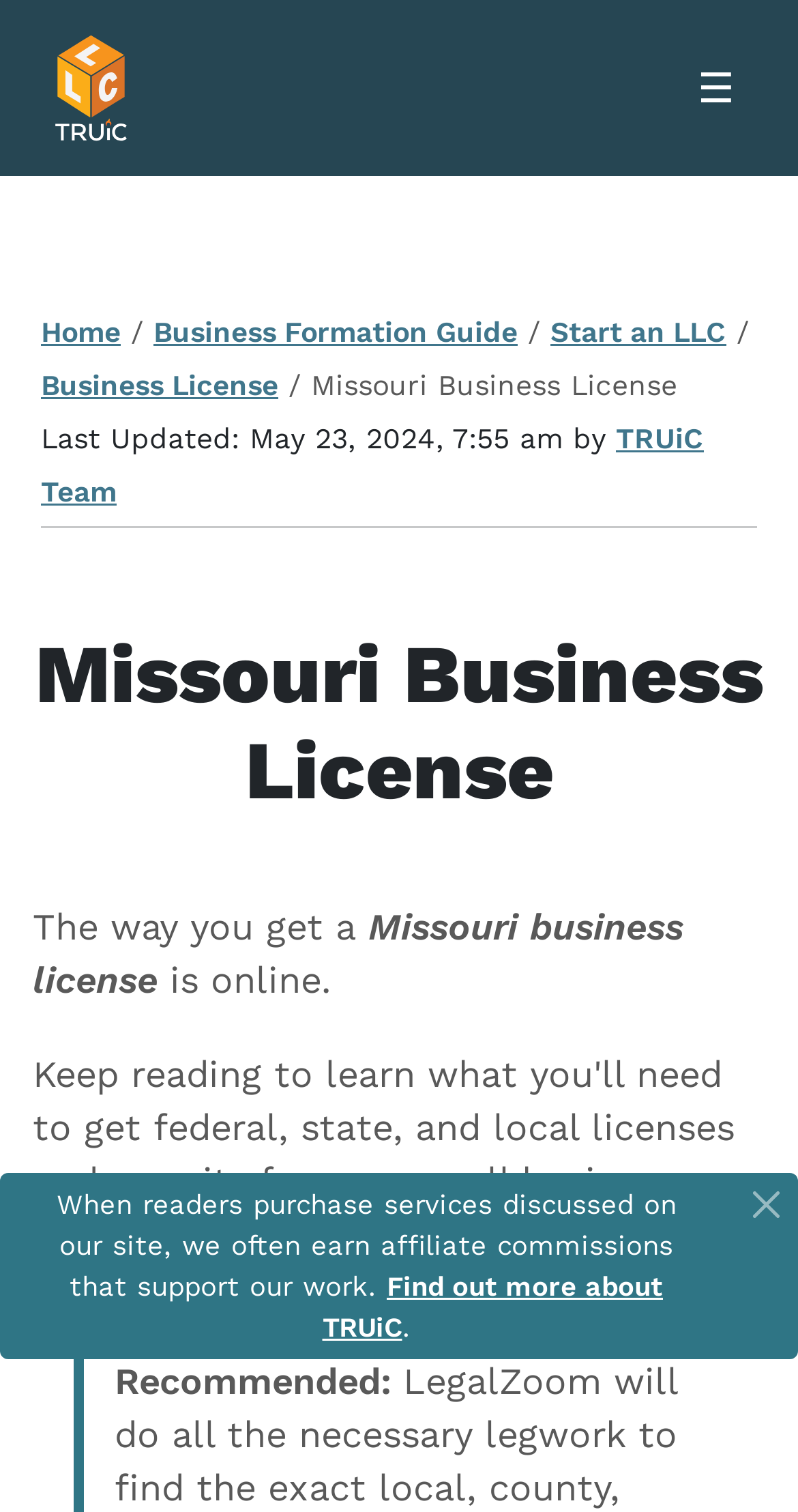Please identify the bounding box coordinates of the element that needs to be clicked to execute the following command: "Click 'Business License' link". Provide the bounding box using four float numbers between 0 and 1, formatted as [left, top, right, bottom].

[0.051, 0.244, 0.349, 0.265]